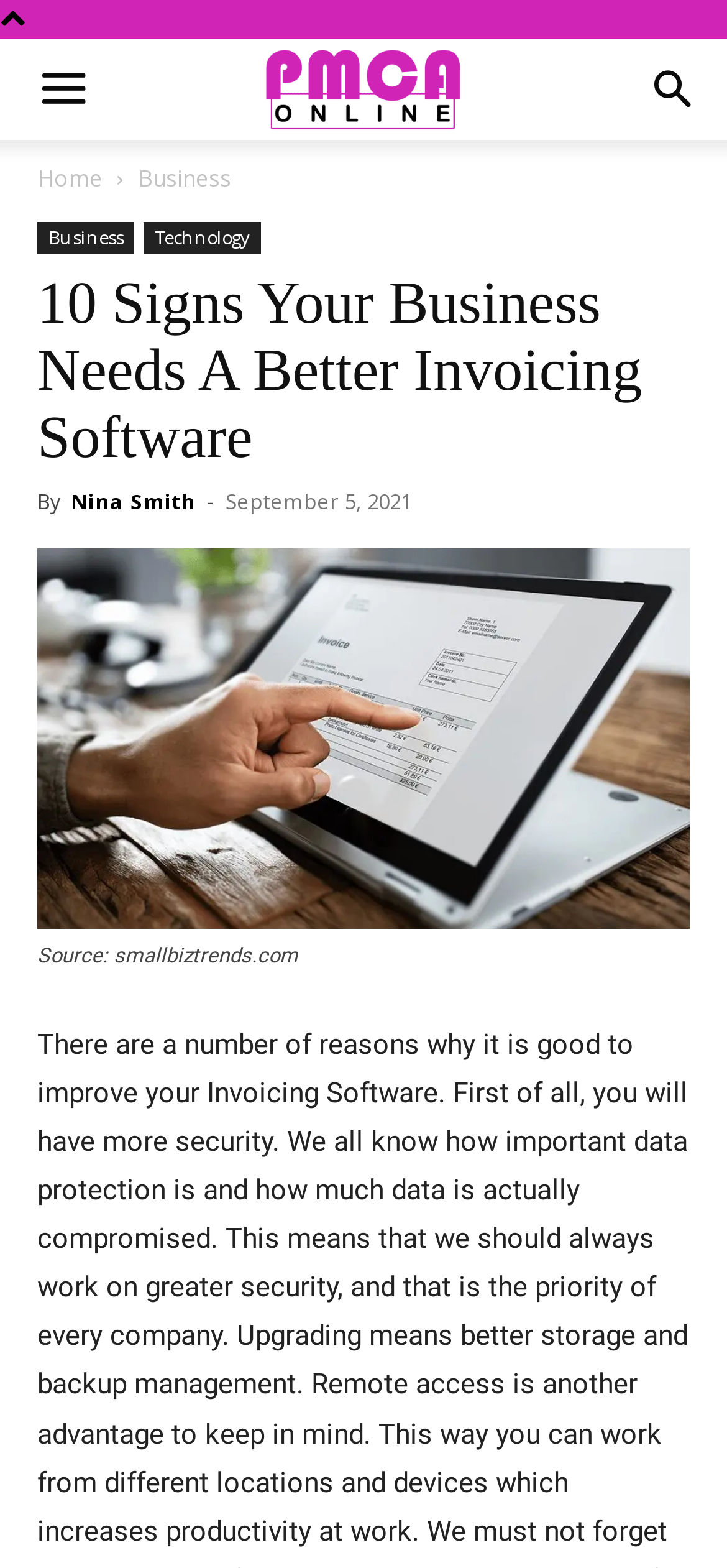When was the article published?
Based on the screenshot, answer the question with a single word or phrase.

September 5, 2021